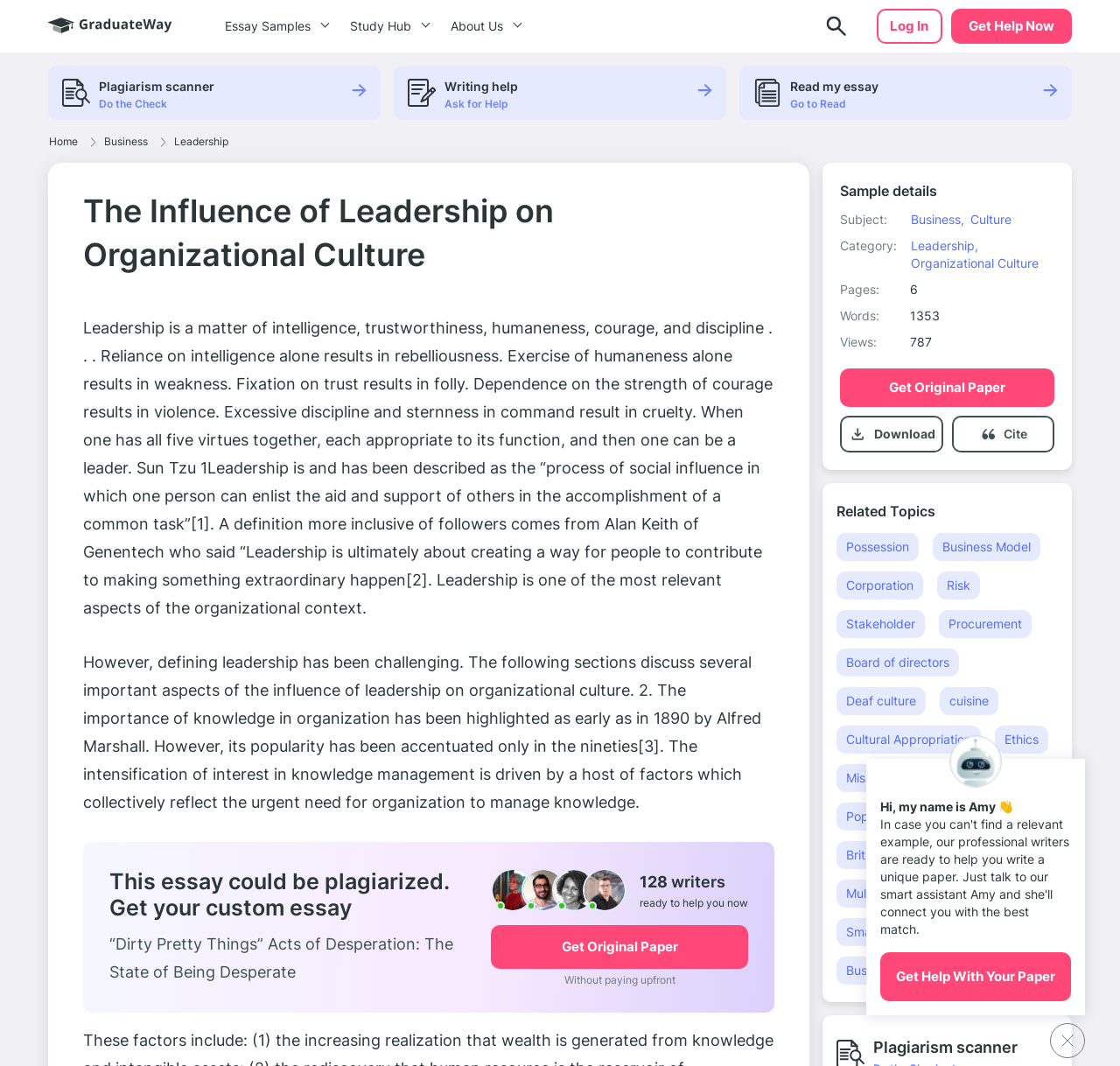How many links are there in the 'Related Topics' section?
Using the picture, provide a one-word or short phrase answer.

15